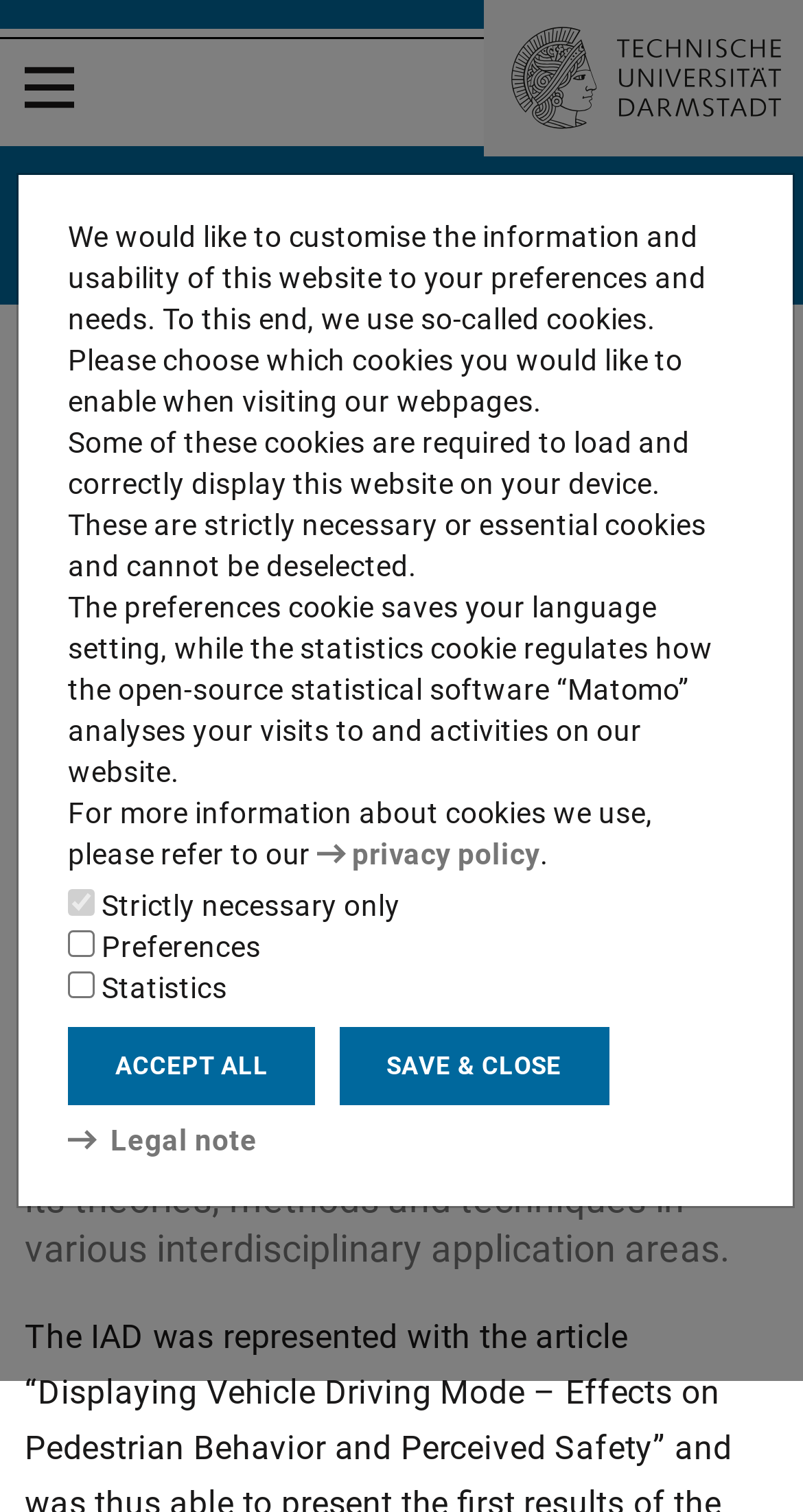Please determine the bounding box coordinates of the element to click in order to execute the following instruction: "Visit the TU Darmstadt page". The coordinates should be four float numbers between 0 and 1, specified as [left, top, right, bottom].

[0.031, 0.226, 0.254, 0.248]